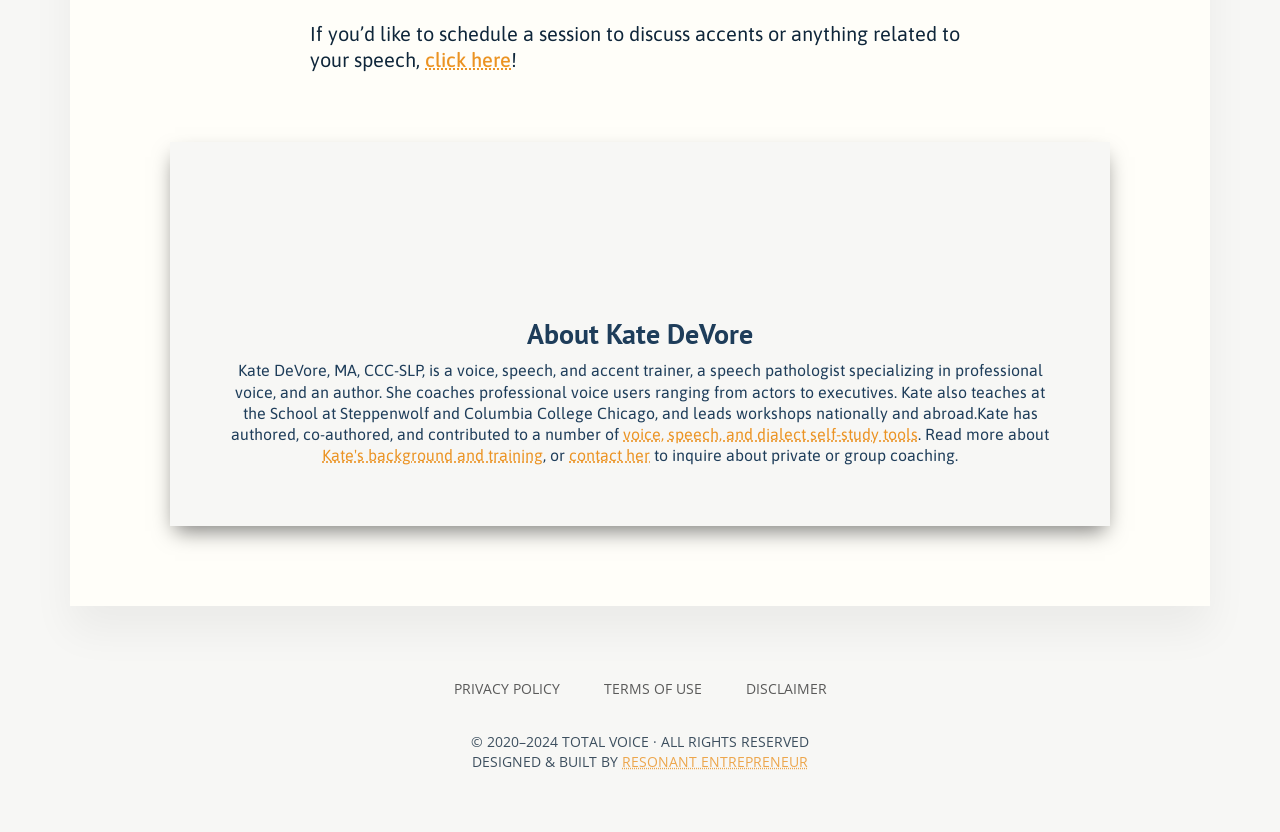Respond to the following question using a concise word or phrase: 
How can you contact Kate?

Click 'contact her'